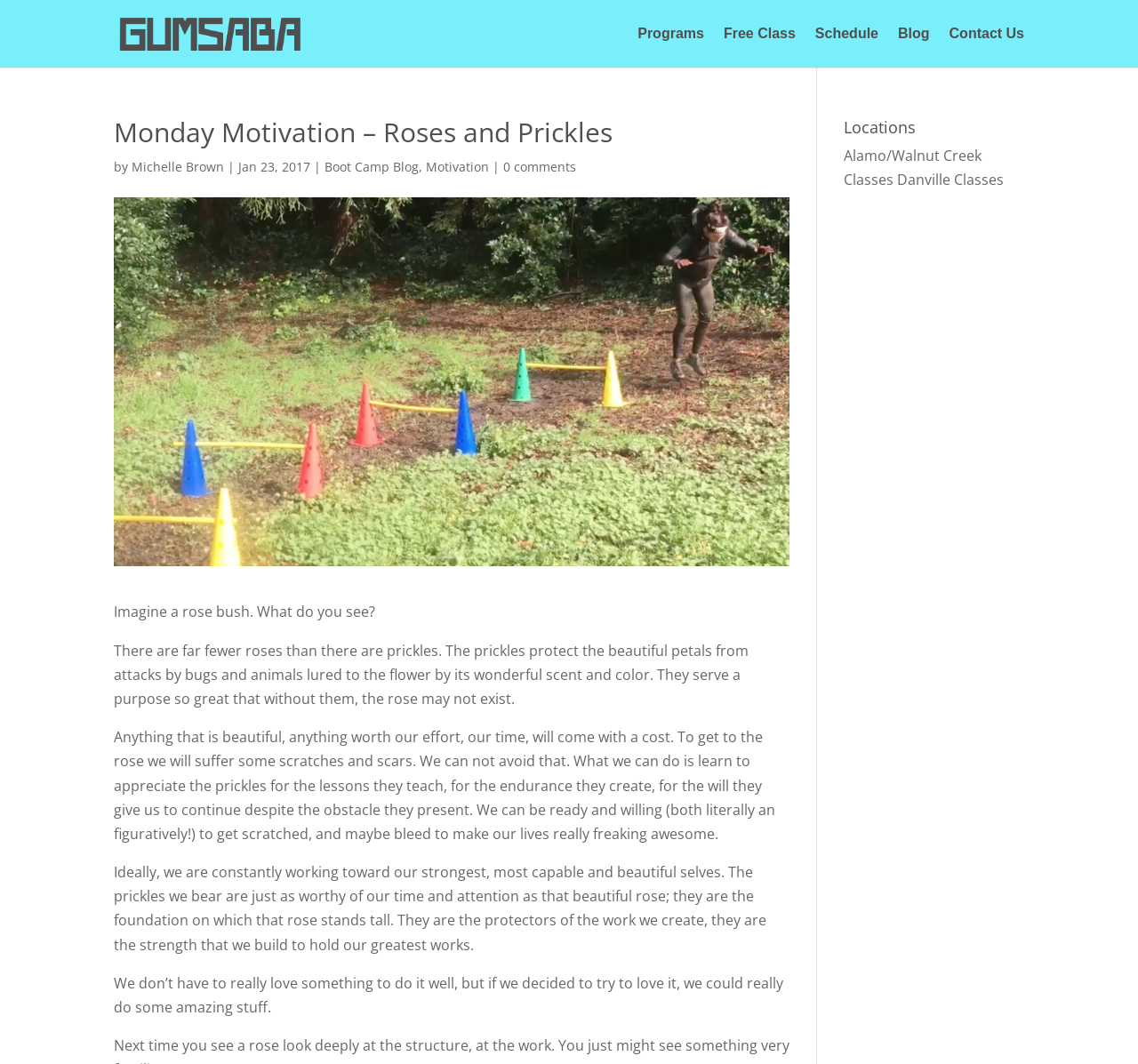Provide your answer to the question using just one word or phrase: What is the topic of the blog post?

Motivation